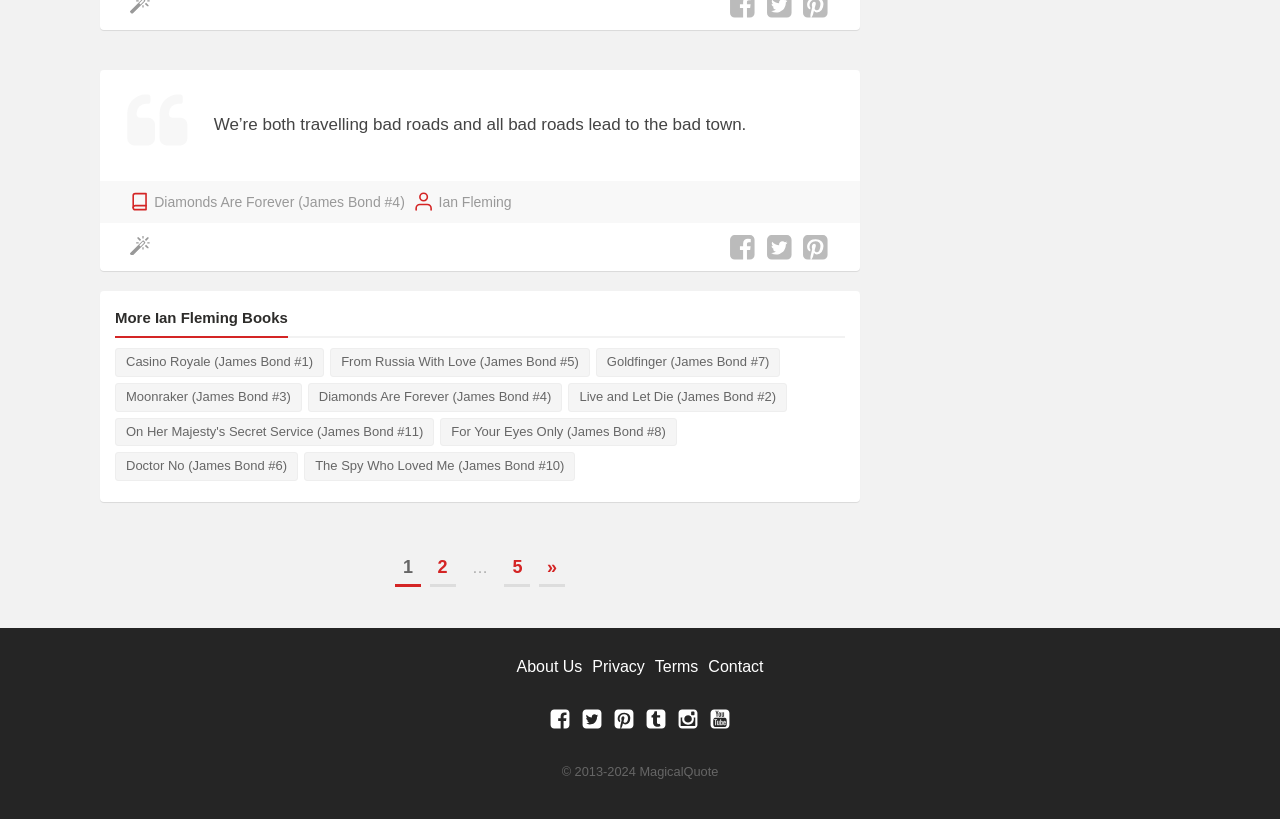Locate the bounding box coordinates of the clickable part needed for the task: "Read more Ian Fleming books".

[0.09, 0.374, 0.66, 0.413]